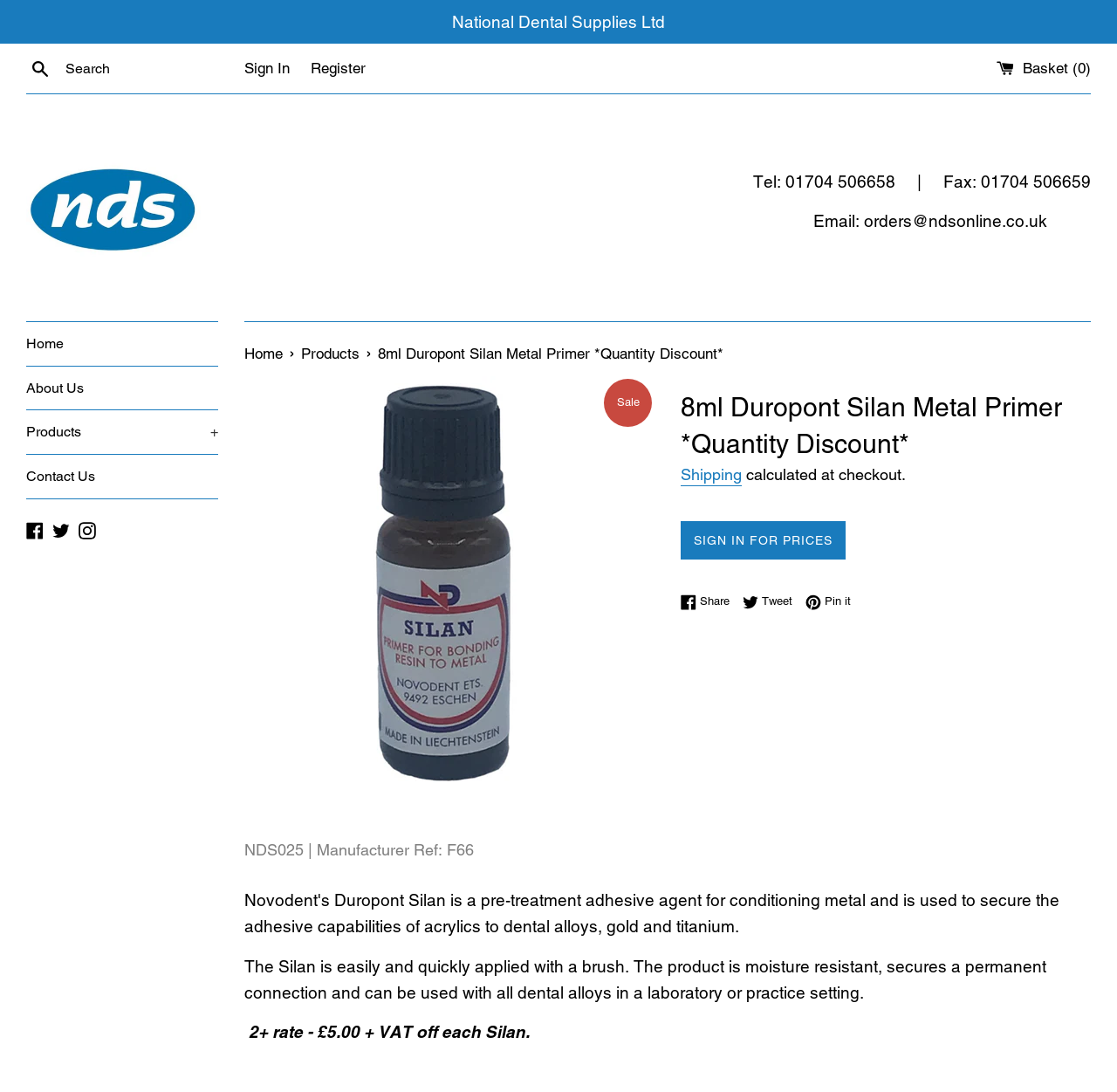Please identify the coordinates of the bounding box that should be clicked to fulfill this instruction: "Search for products".

[0.023, 0.046, 0.195, 0.08]